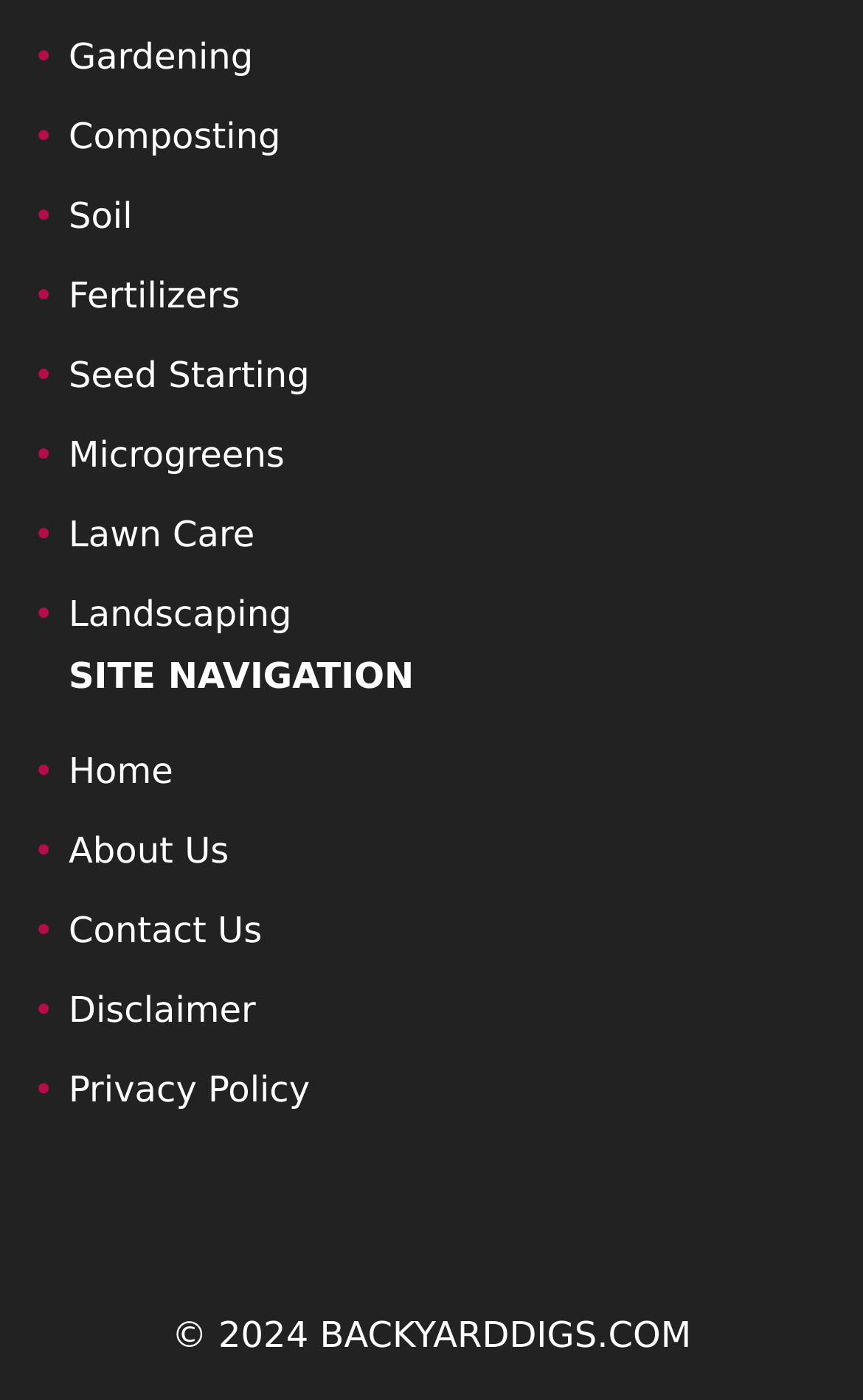From the element description: "Lawn Care", extract the bounding box coordinates of the UI element. The coordinates should be expressed as four float numbers between 0 and 1, in the order [left, top, right, bottom].

[0.079, 0.367, 0.295, 0.397]